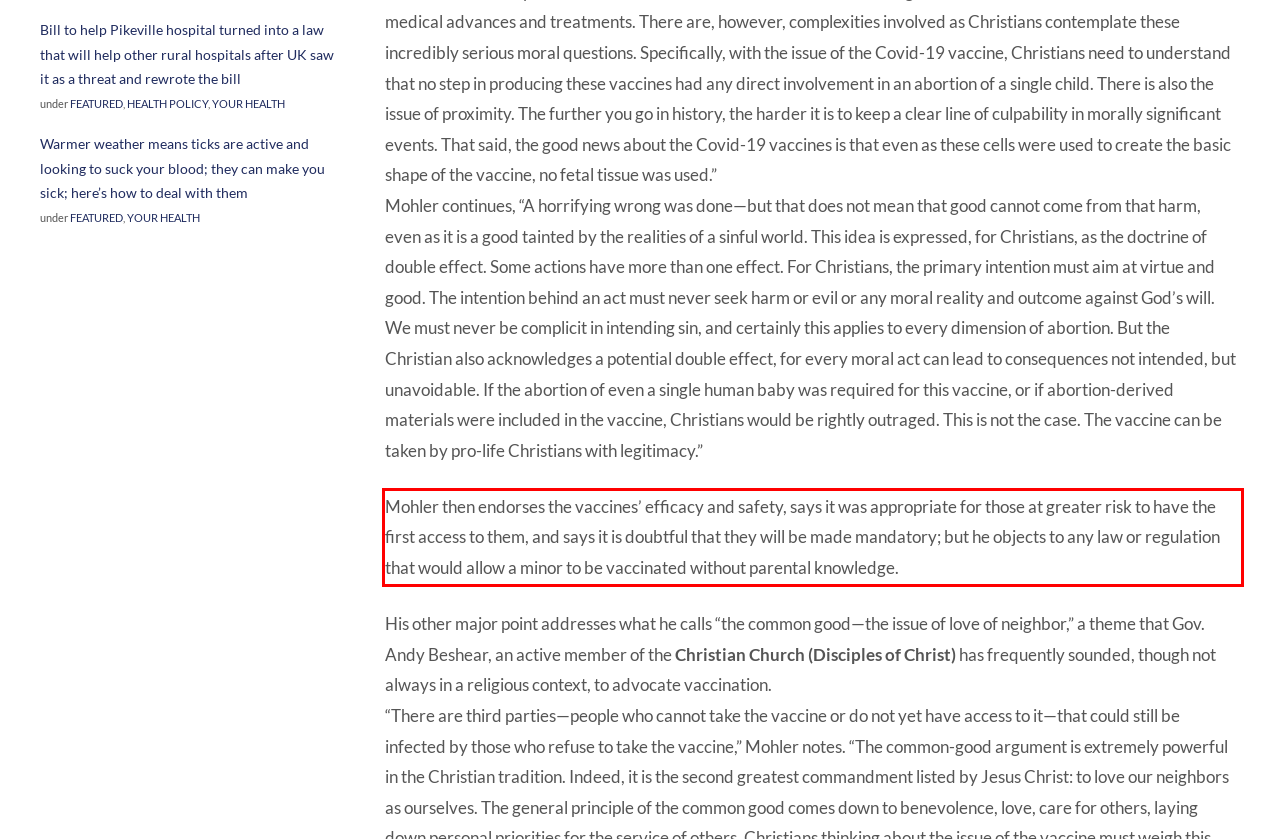Look at the screenshot of the webpage, locate the red rectangle bounding box, and generate the text content that it contains.

Mohler then endorses the vaccines’ efficacy and safety, says it was appropriate for those at greater risk to have the first access to them, and says it is doubtful that they will be made mandatory; but he objects to any law or regulation that would allow a minor to be vaccinated without parental knowledge.